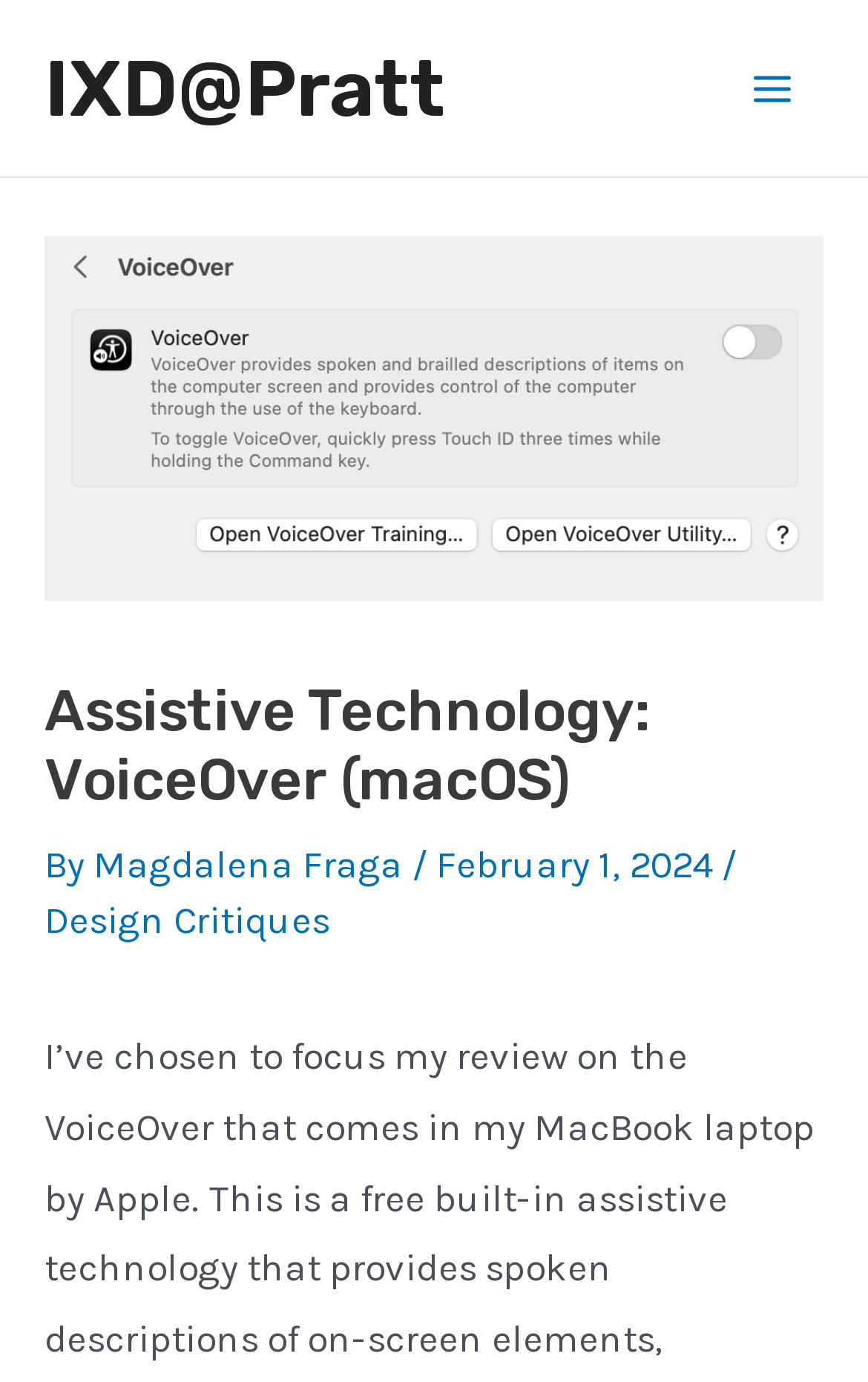What is the date of this article? Analyze the screenshot and reply with just one word or a short phrase.

February 1, 2024